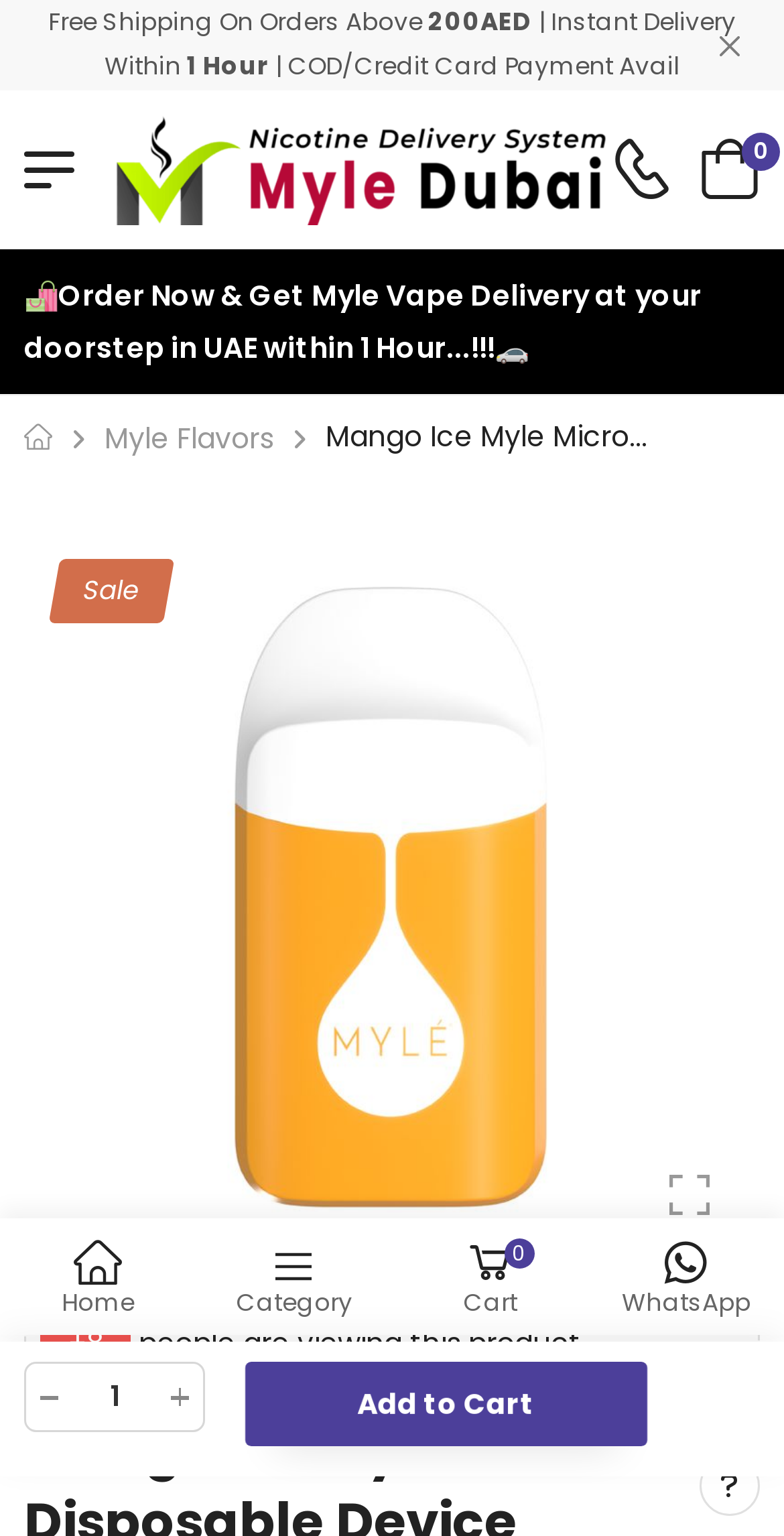Find and indicate the bounding box coordinates of the region you should select to follow the given instruction: "Add to Cart".

[0.312, 0.887, 0.825, 0.942]